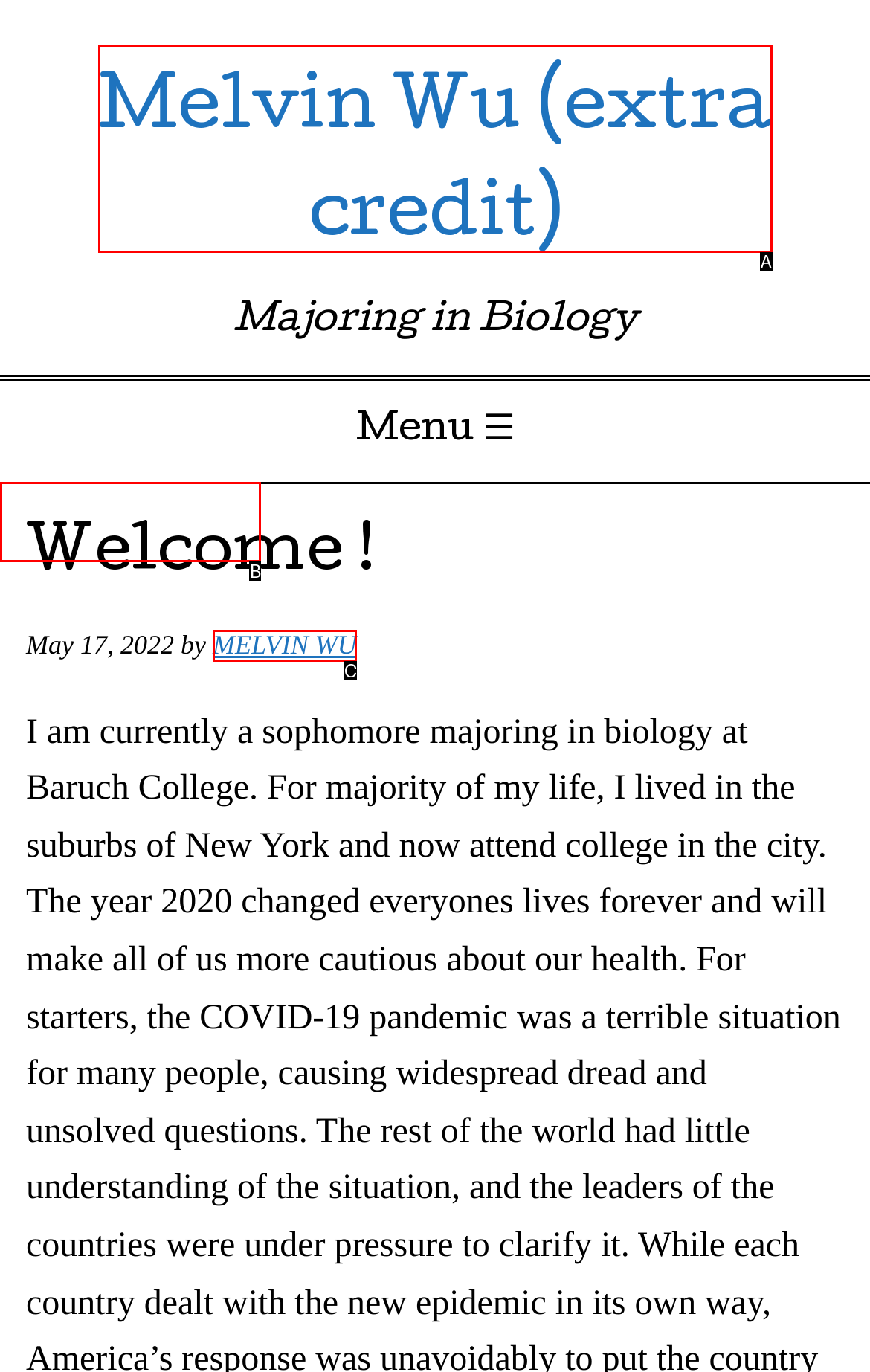Select the letter that corresponds to the UI element described as: Communities & Collections
Answer by providing the letter from the given choices.

None